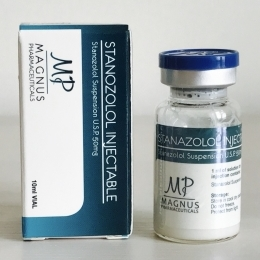Formulate a detailed description of the image content.

The image depicts a vial of Stanozolol Injectable, a product by Magnus Pharmaceuticals. The vial is prominently displayed next to its packaging, which is a sleek blue and white box. The label on the vial clearly states "STANOZOLOL INJECTABLE" along with dosage details, indicating it is a suspension. The packaging features the Magnus Pharmaceuticals logo, emphasizing the brand. This injectable product is commonly used in bodybuilding and athletics for its anabolic properties, and it is part of a product line that includes various anabolic steroids for performance enhancement. The setting appears simplistic, focusing on the product itself, highlighting its medical and fitness applications.